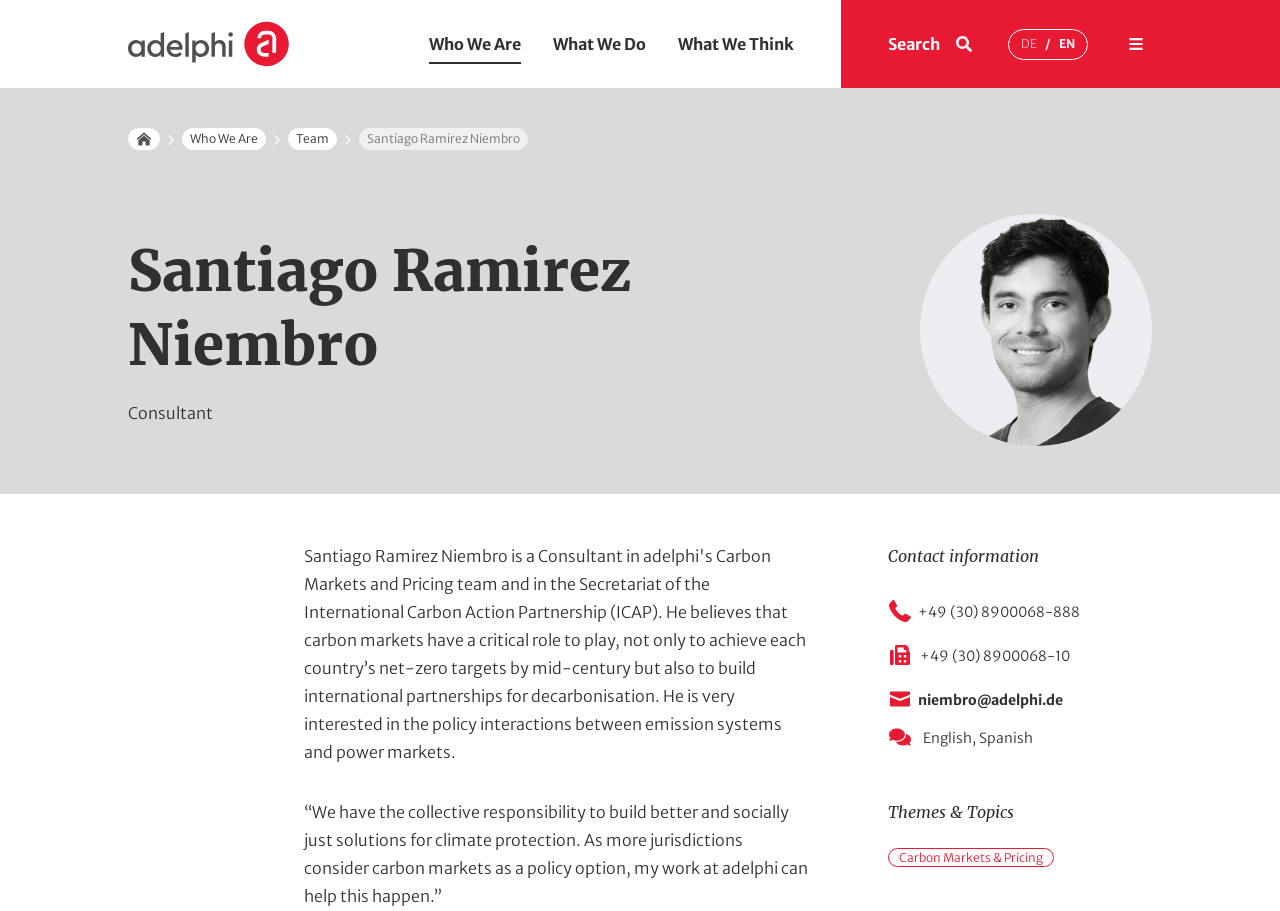Show me the bounding box coordinates of the clickable region to achieve the task as per the instruction: "search for something".

[0.694, 0.033, 0.762, 0.064]